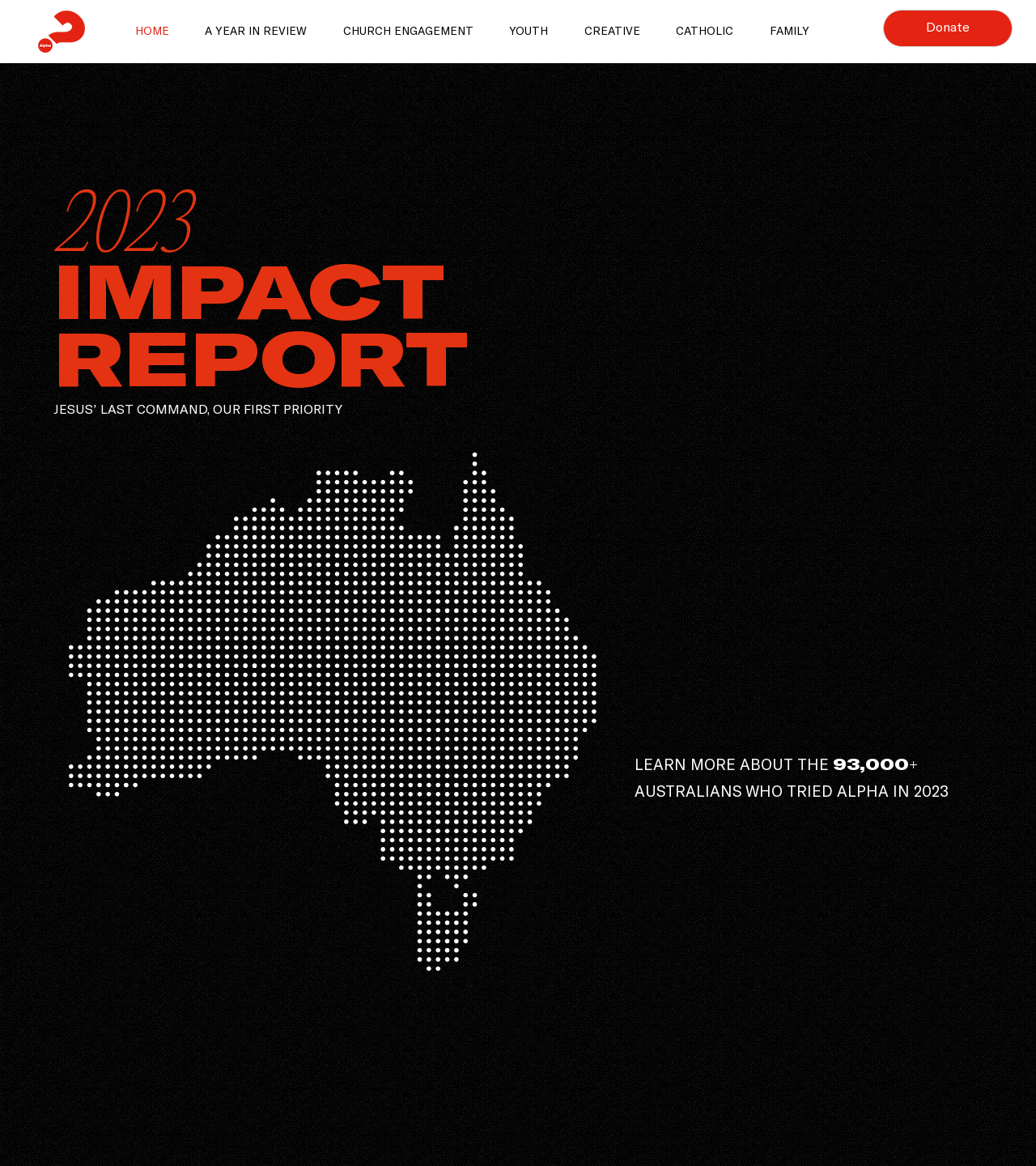Show me the bounding box coordinates of the clickable region to achieve the task as per the instruction: "click CHURCH ENGAGEMENT".

[0.317, 0.018, 0.471, 0.036]